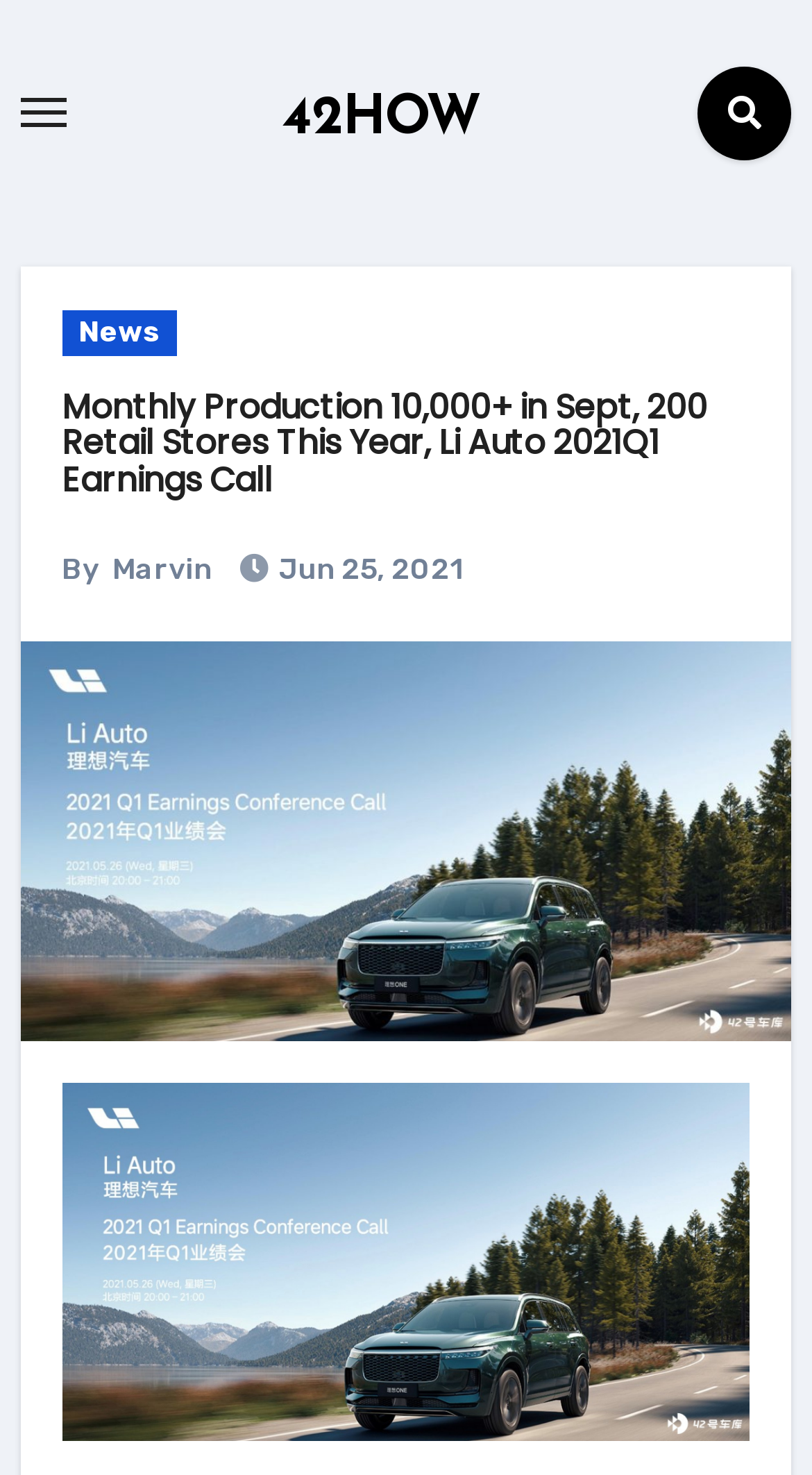Please find the top heading of the webpage and generate its text.

Monthly Production 10,000+ in Sept, 200 Retail Stores This Year, Li Auto 2021Q1 Earnings Call